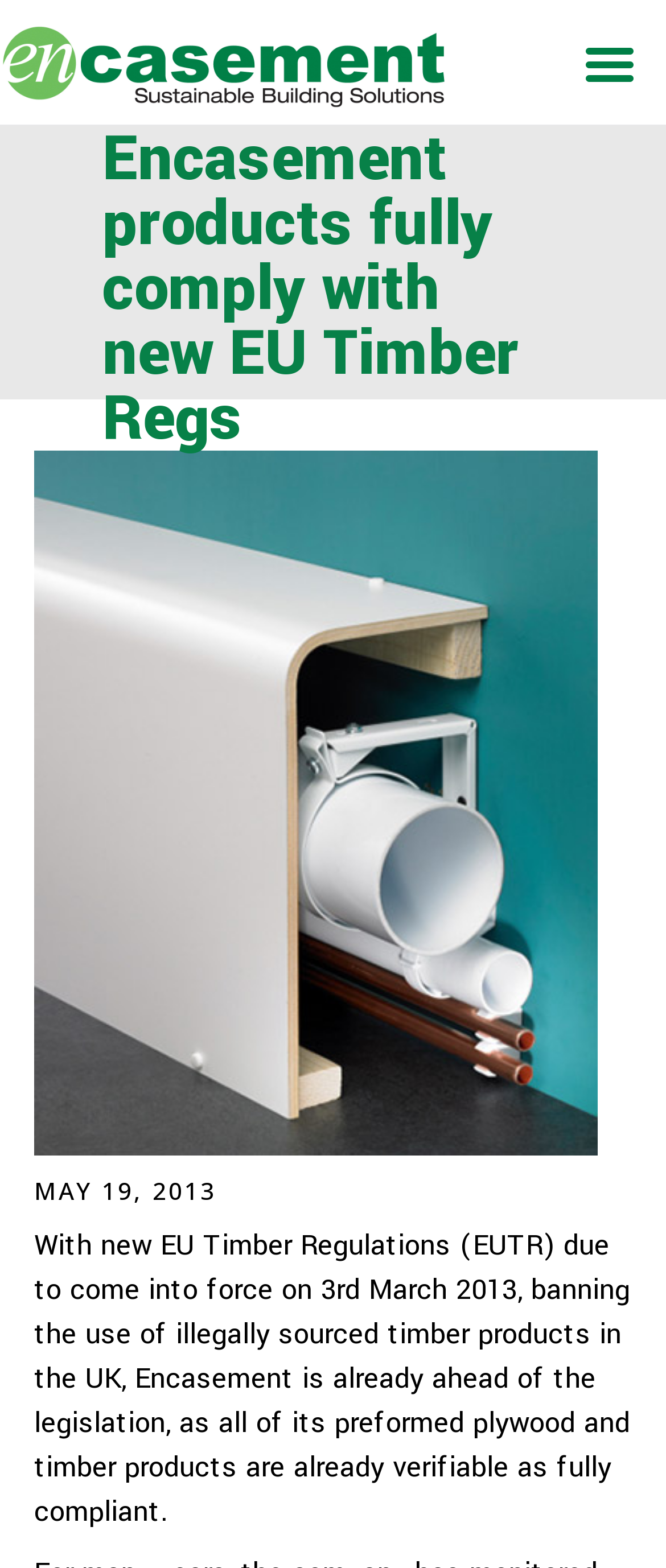What is the purpose of the EU Timber Regulations?
Please elaborate on the answer to the question with detailed information.

The EU Timber Regulations (EUTR) aim to ban the use of illegally sourced timber products in the UK, as stated in the text on the webpage, ensuring that only legally sourced timber products are used.